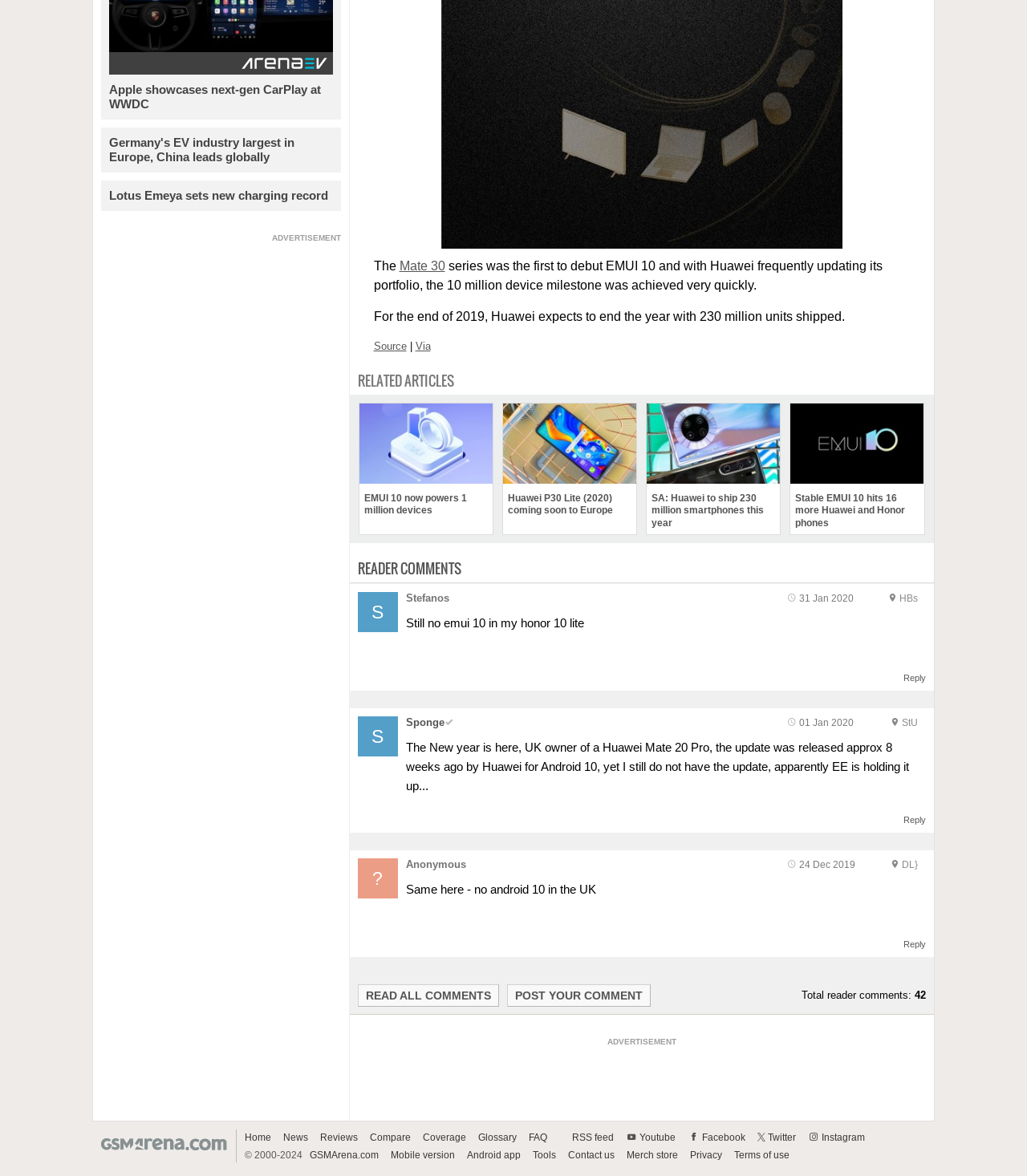Show me the bounding box coordinates of the clickable region to achieve the task as per the instruction: "Click on the 'EMUI 10 now powers 1 million devices' article".

[0.35, 0.343, 0.479, 0.444]